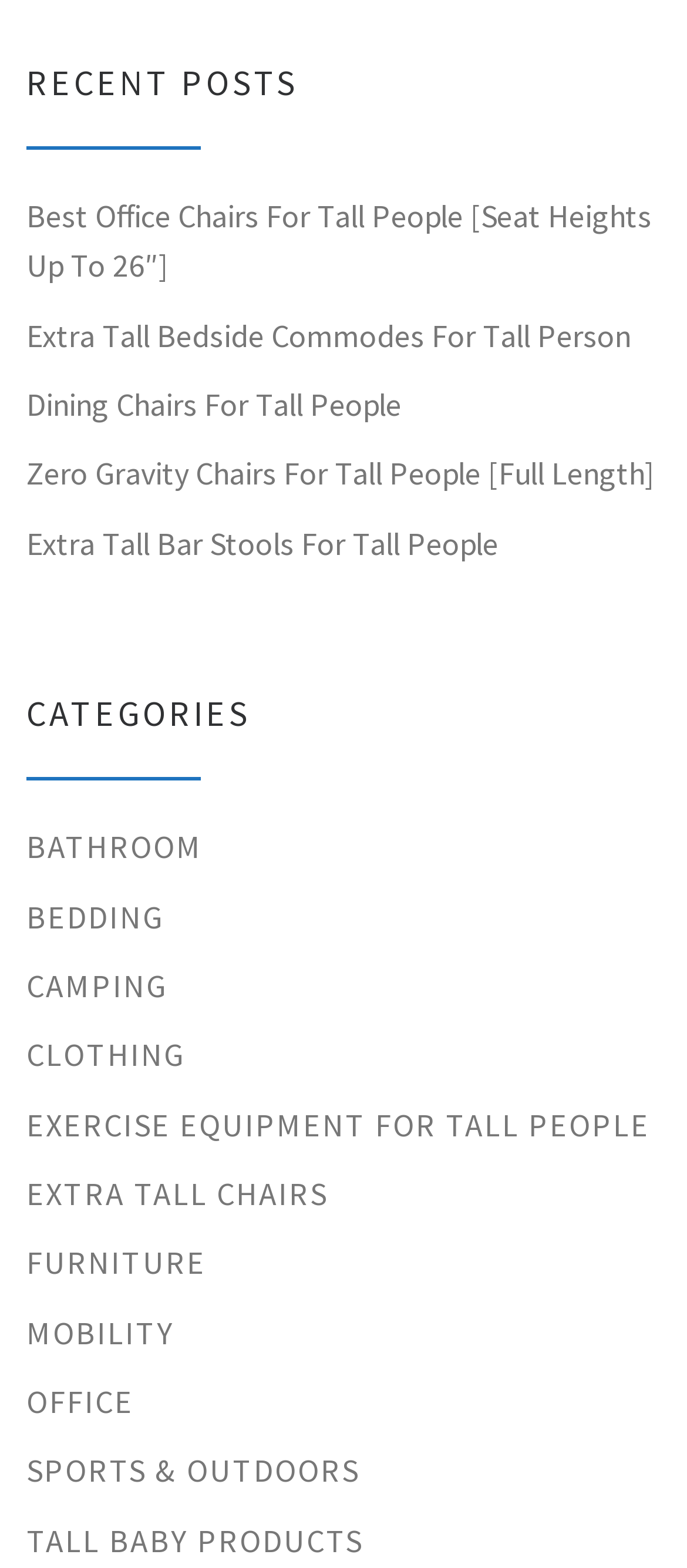Predict the bounding box coordinates for the UI element described as: "Dining Chairs For Tall People". The coordinates should be four float numbers between 0 and 1, presented as [left, top, right, bottom].

[0.038, 0.243, 0.585, 0.274]